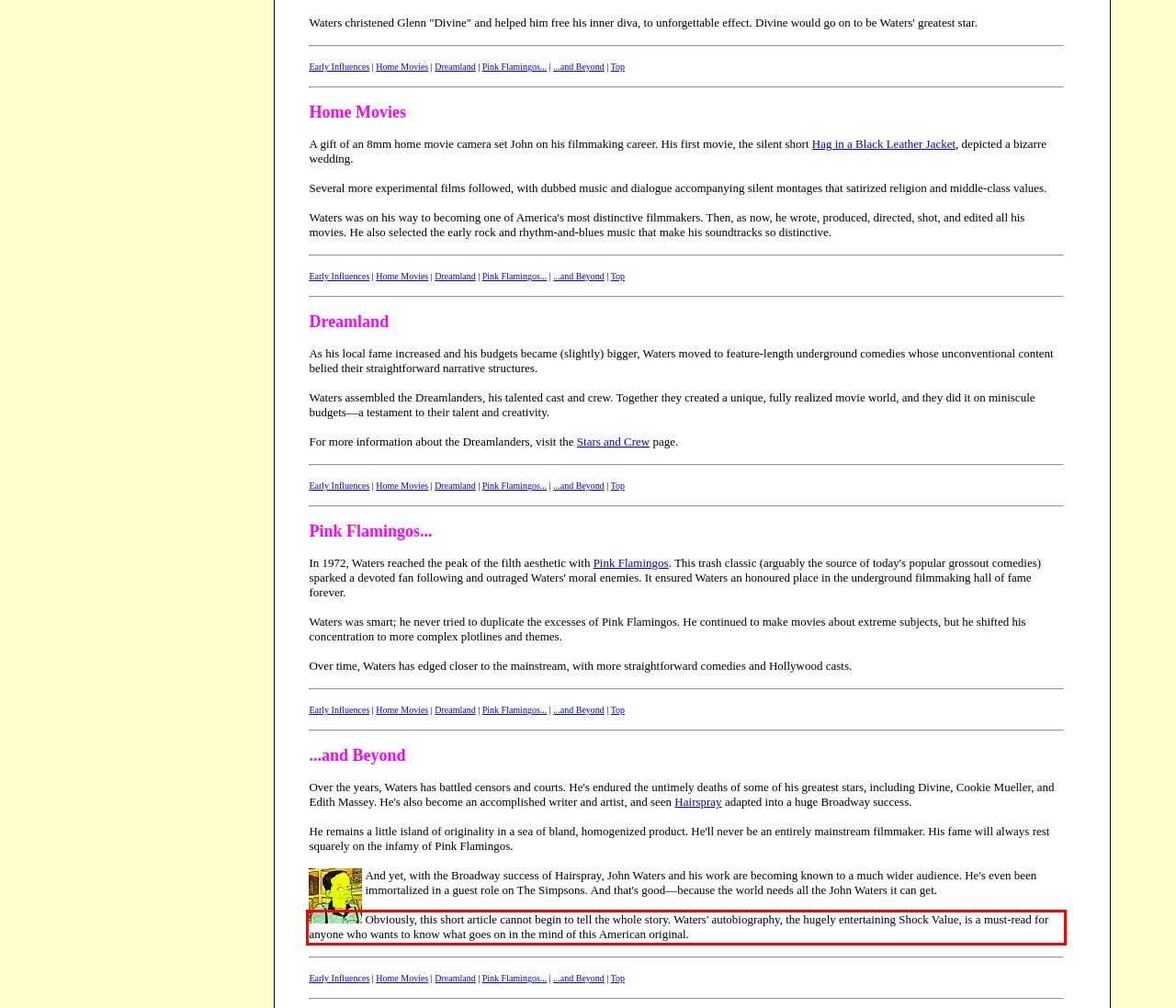Given a screenshot of a webpage, identify the red bounding box and perform OCR to recognize the text within that box.

Obviously, this short article cannot begin to tell the whole story. Waters' autobiography, the hugely entertaining Shock Value, is a must-read for anyone who wants to know what goes on in the mind of this American original.